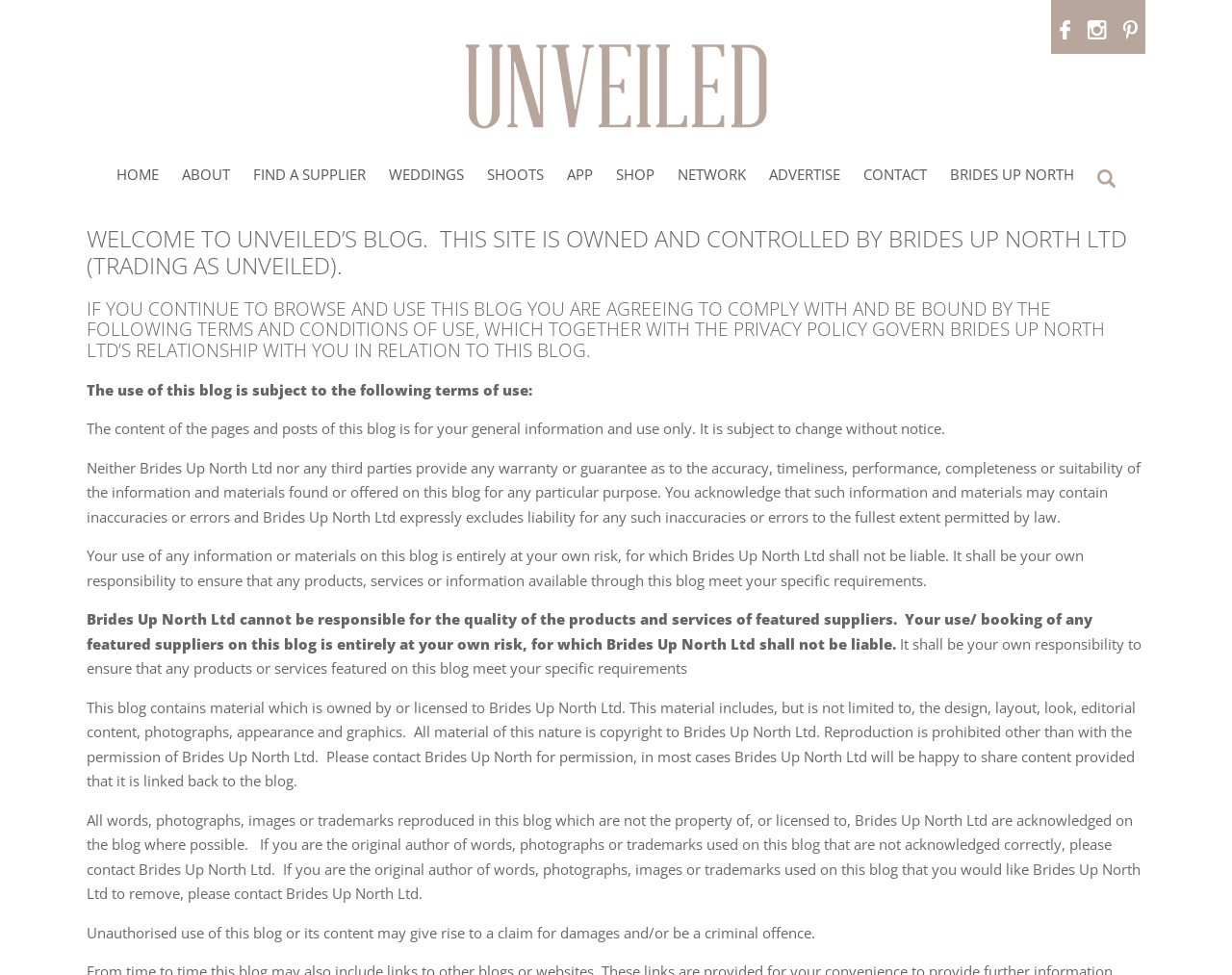What social media platforms are linked?
With the help of the image, please provide a detailed response to the question.

The social media platforms linked can be found at the top right corner of the webpage, represented by their respective icons and text.